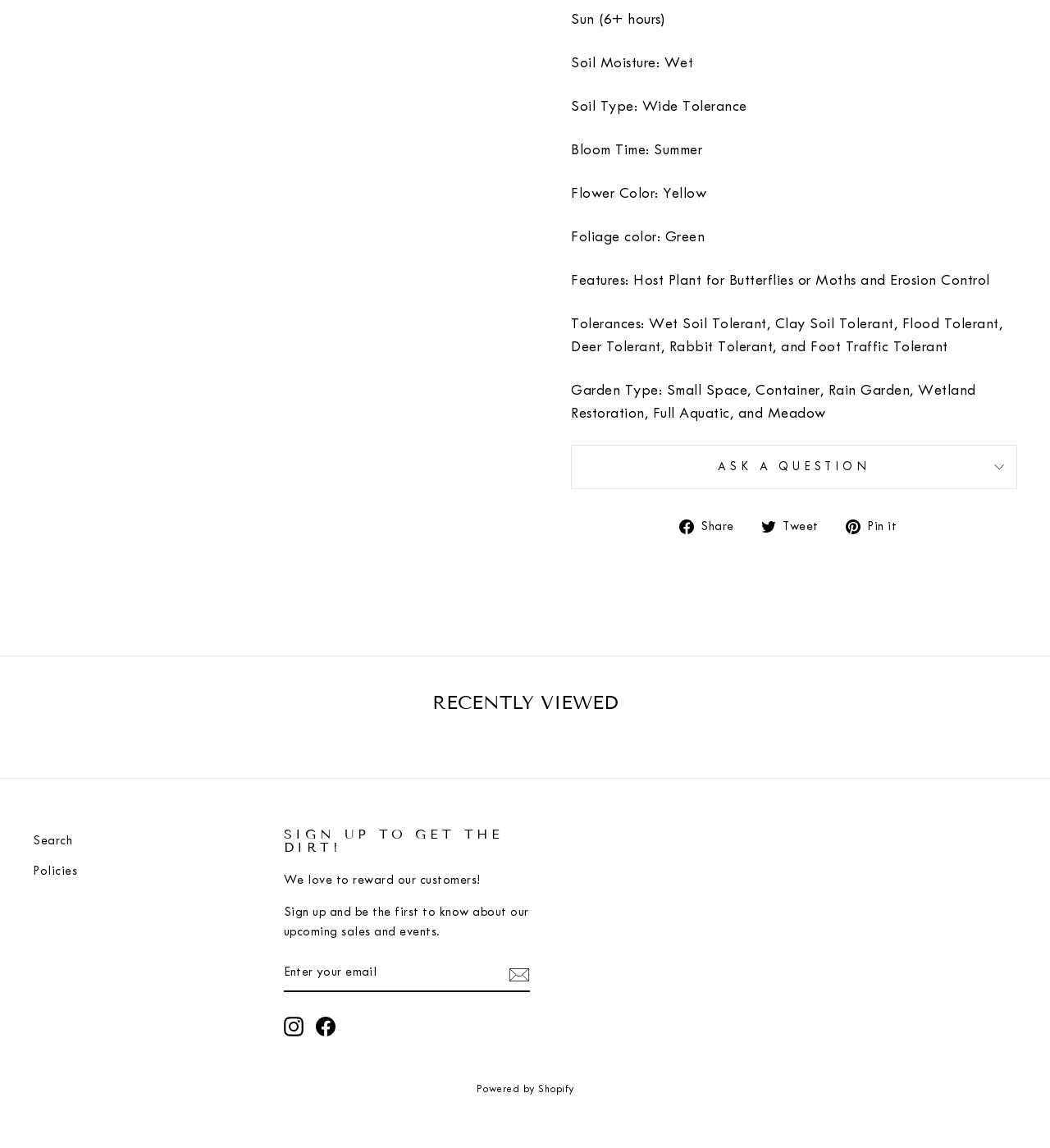Identify the coordinates of the bounding box for the element that must be clicked to accomplish the instruction: "share on Facebook".

[0.647, 0.448, 0.711, 0.468]